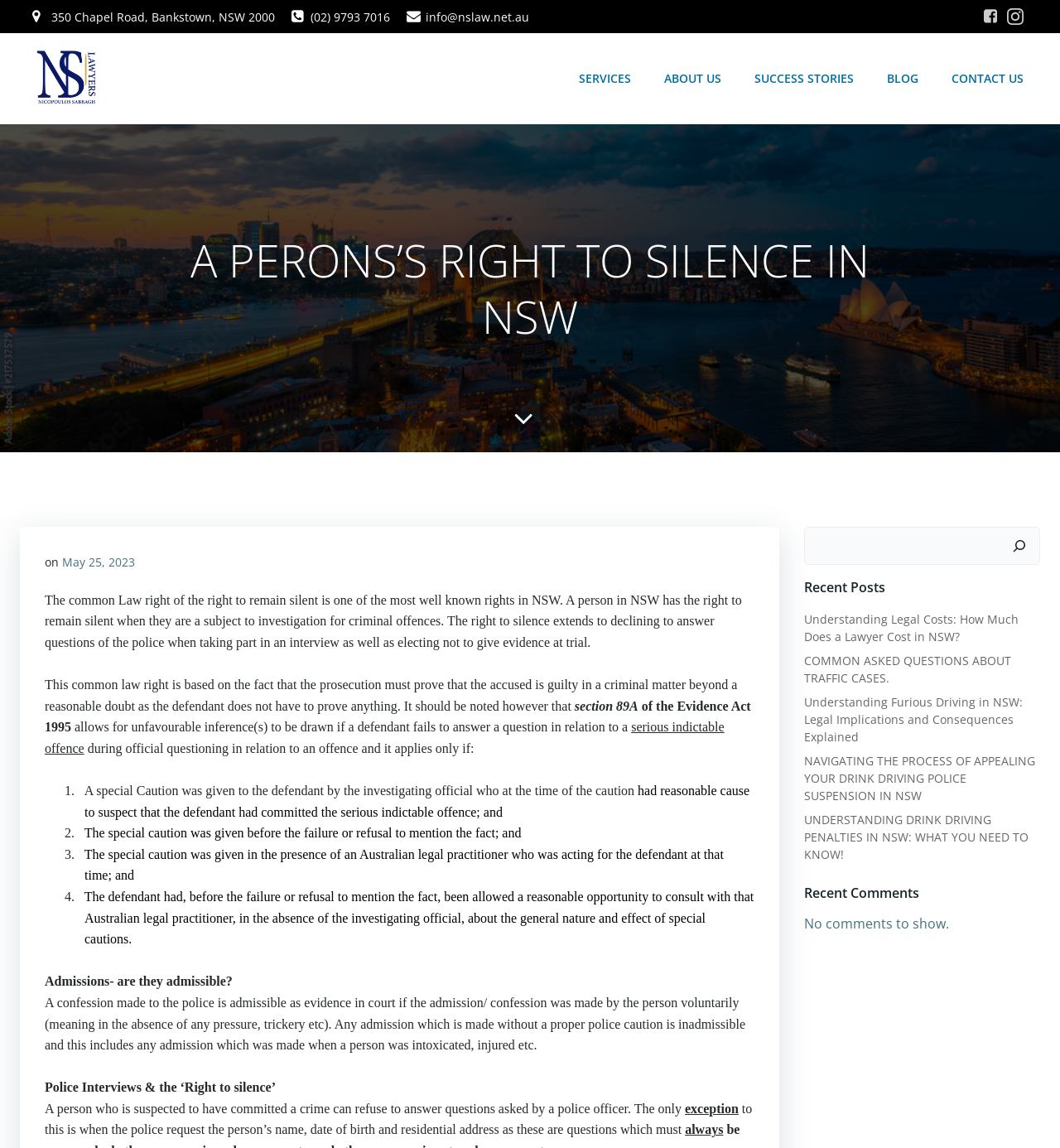What is the phone number of Nicopoulos Sabbagh Lawyers?
Use the information from the image to give a detailed answer to the question.

I found the phone number by looking at the link element at the top of the webpage, which contains the phone number '(02) 9793 7016'.